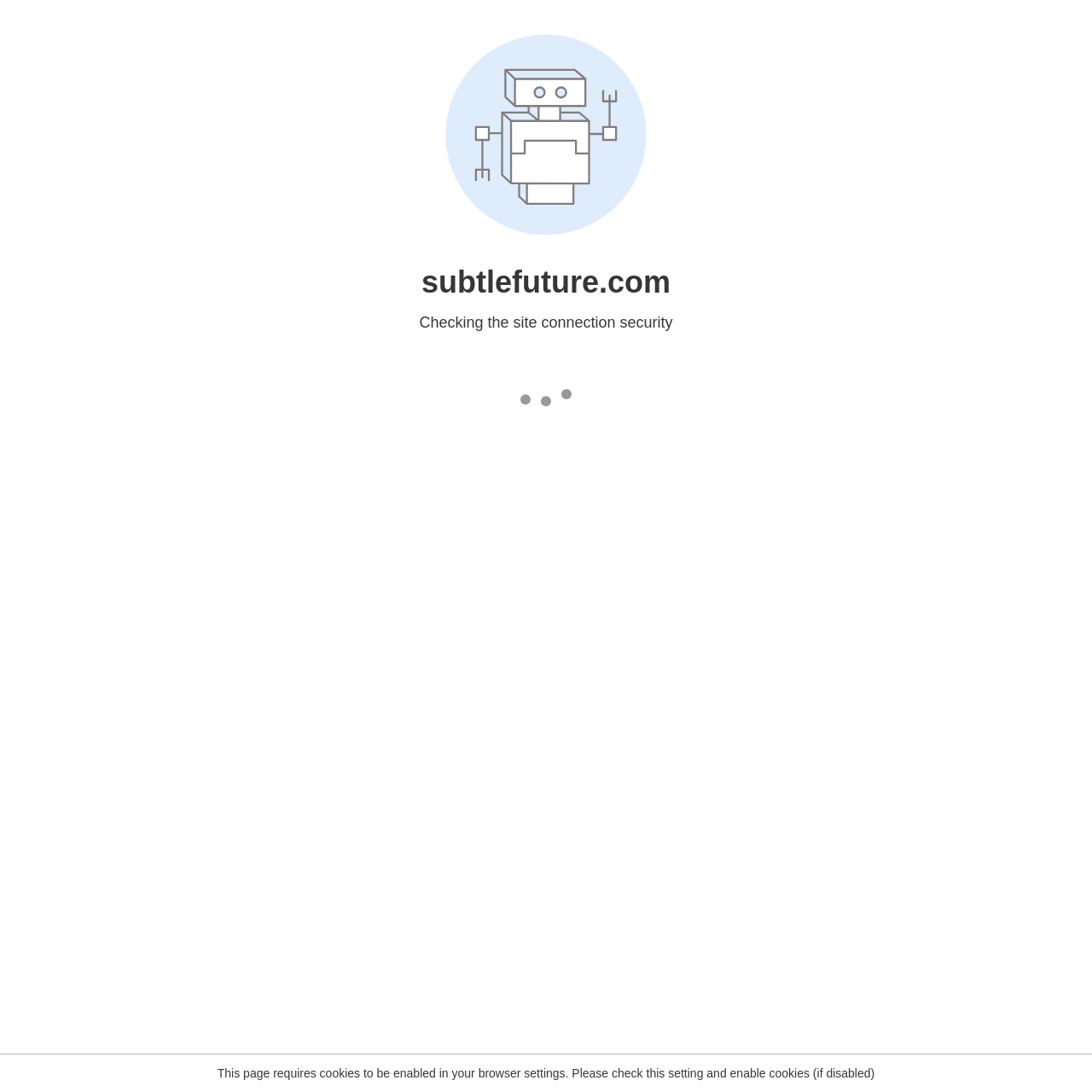With reference to the image, please provide a detailed answer to the following question: What is the first menu item?

By examining the navigation menu, I found that the first menu item is 'Home', which is indicated by the link element with the text 'Home'.